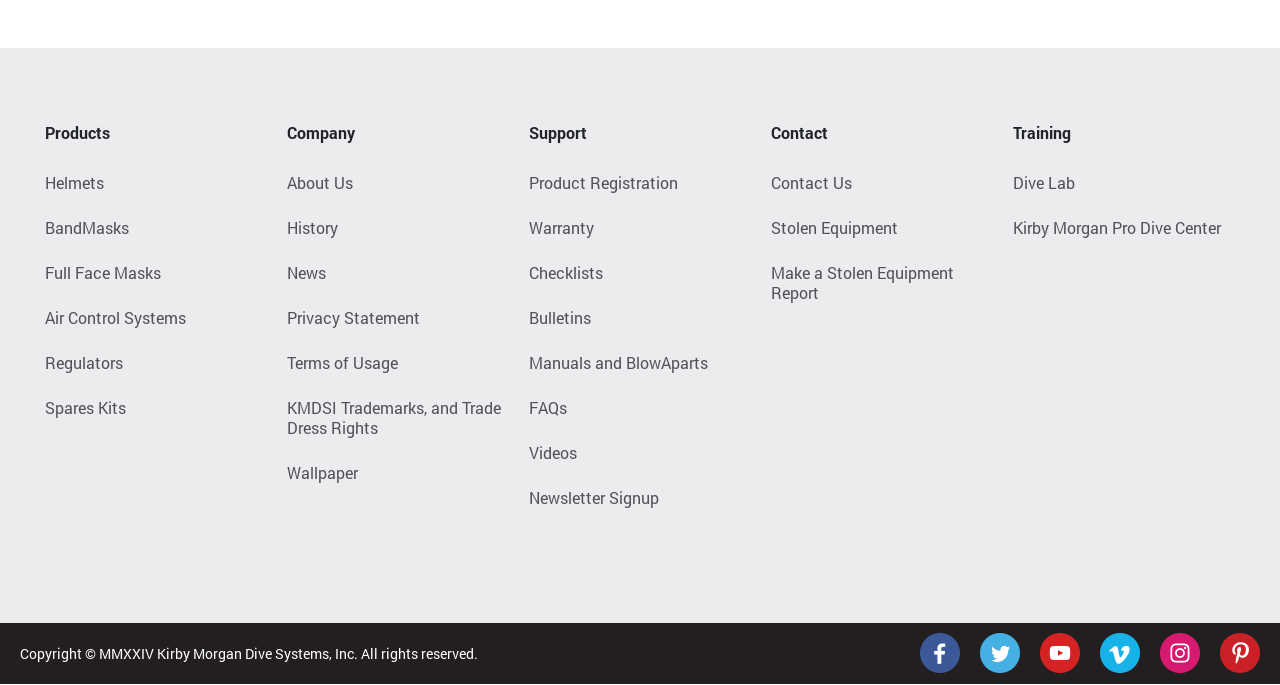Bounding box coordinates are to be given in the format (top-left x, top-left y, bottom-right x, bottom-right y). All values must be floating point numbers between 0 and 1. Provide the bounding box coordinate for the UI element described as: Kirby Morgan Pro Dive Center

[0.791, 0.311, 0.965, 0.354]